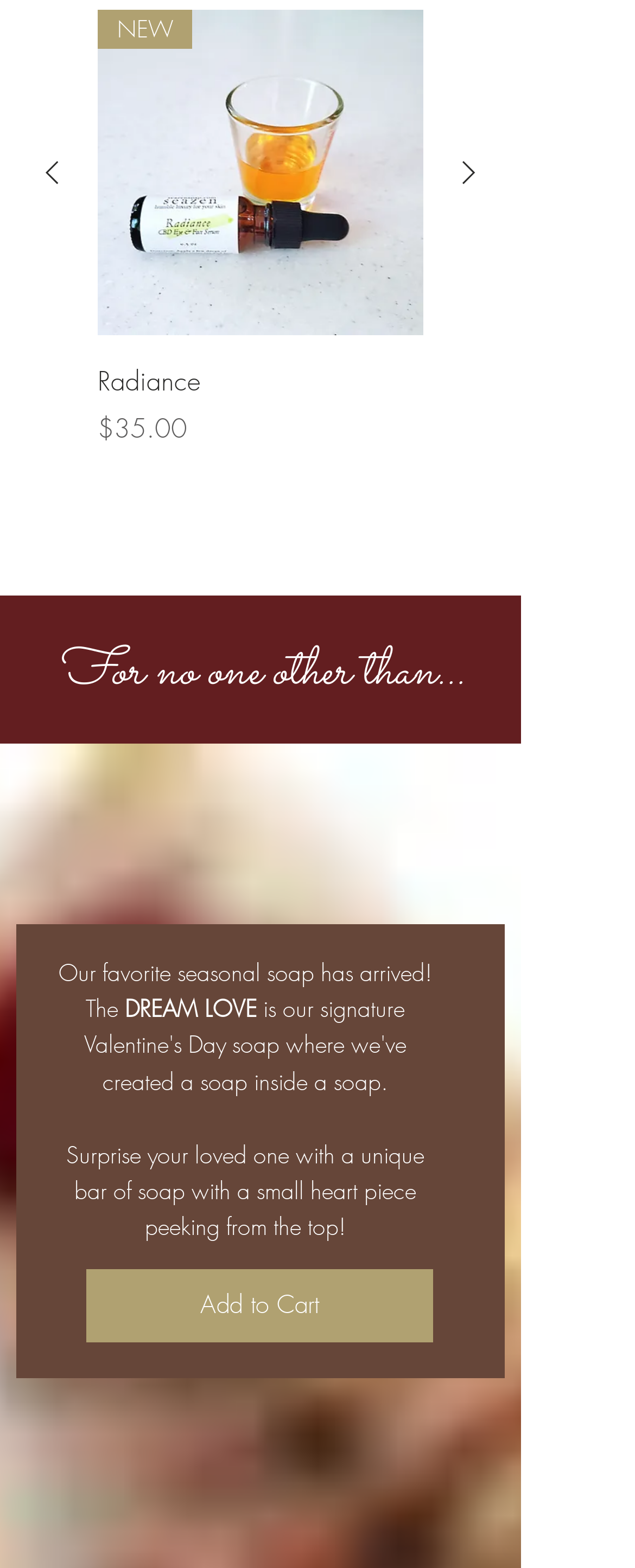Reply to the question with a single word or phrase:
What is the price of the Radiance product?

$35.00